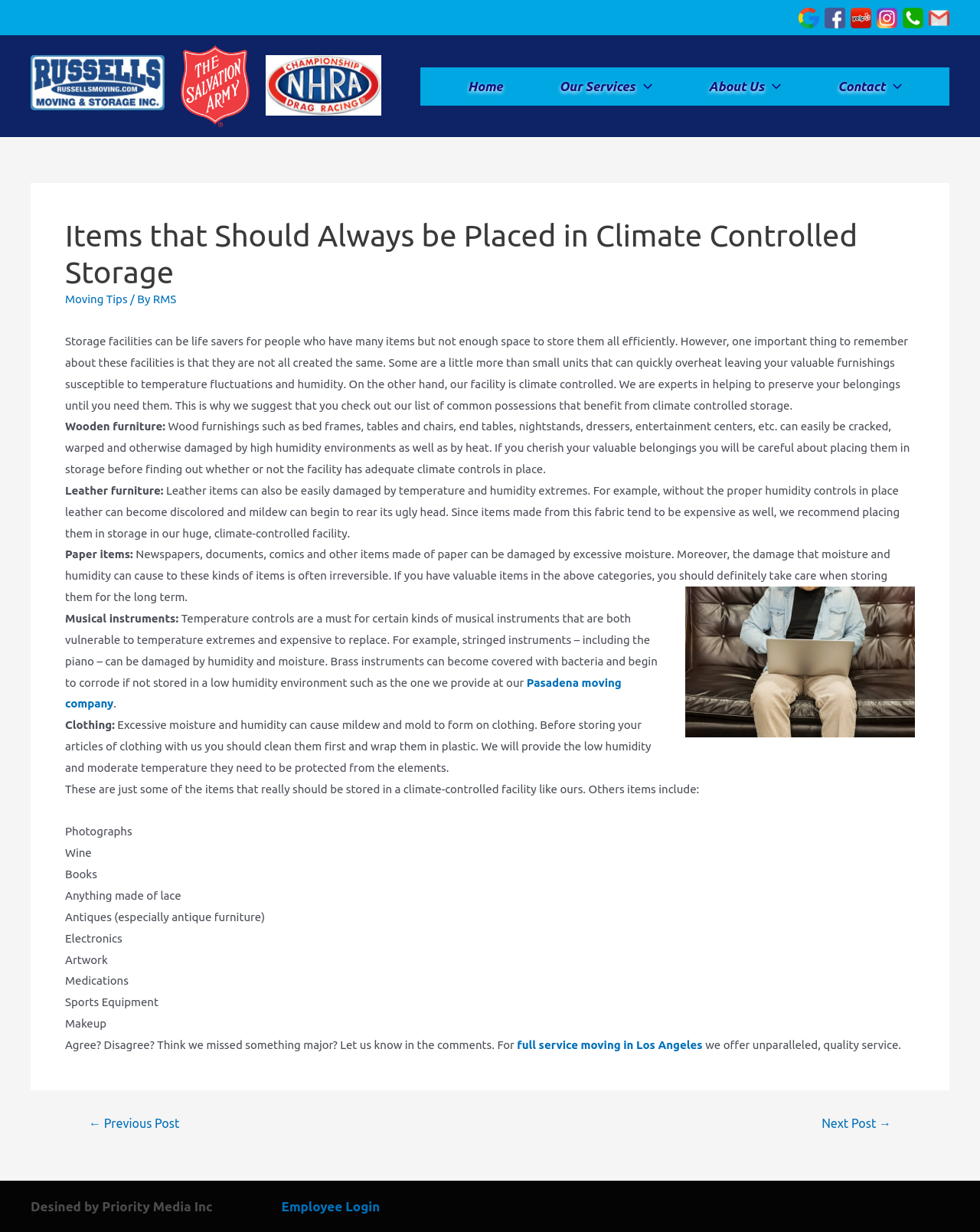Determine the bounding box coordinates of the section I need to click to execute the following instruction: "Click on the 'Our Services' link". Provide the coordinates as four float numbers between 0 and 1, i.e., [left, top, right, bottom].

[0.542, 0.054, 0.694, 0.086]